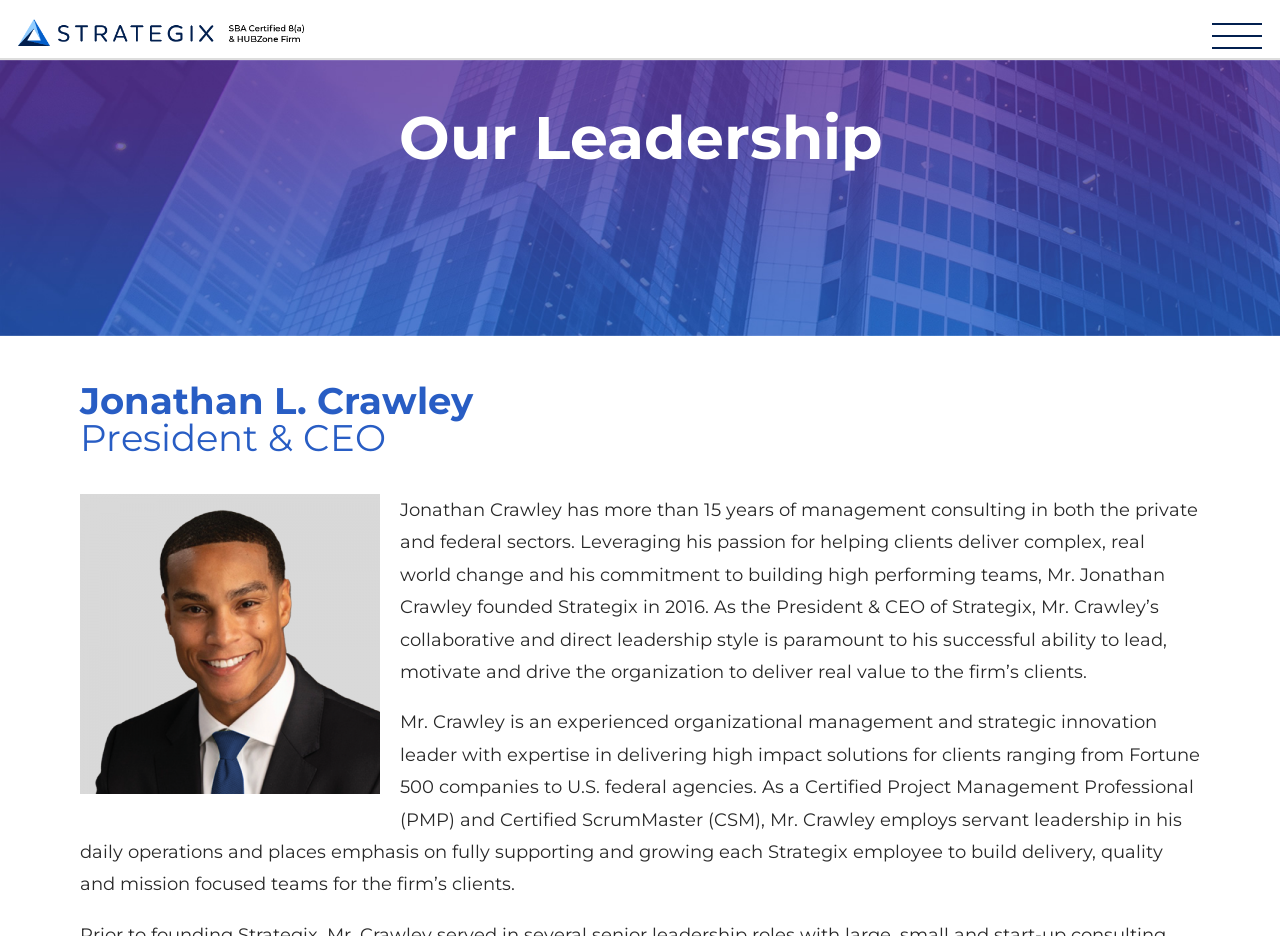What is the name of the company?
Using the visual information from the image, give a one-word or short-phrase answer.

Strategix